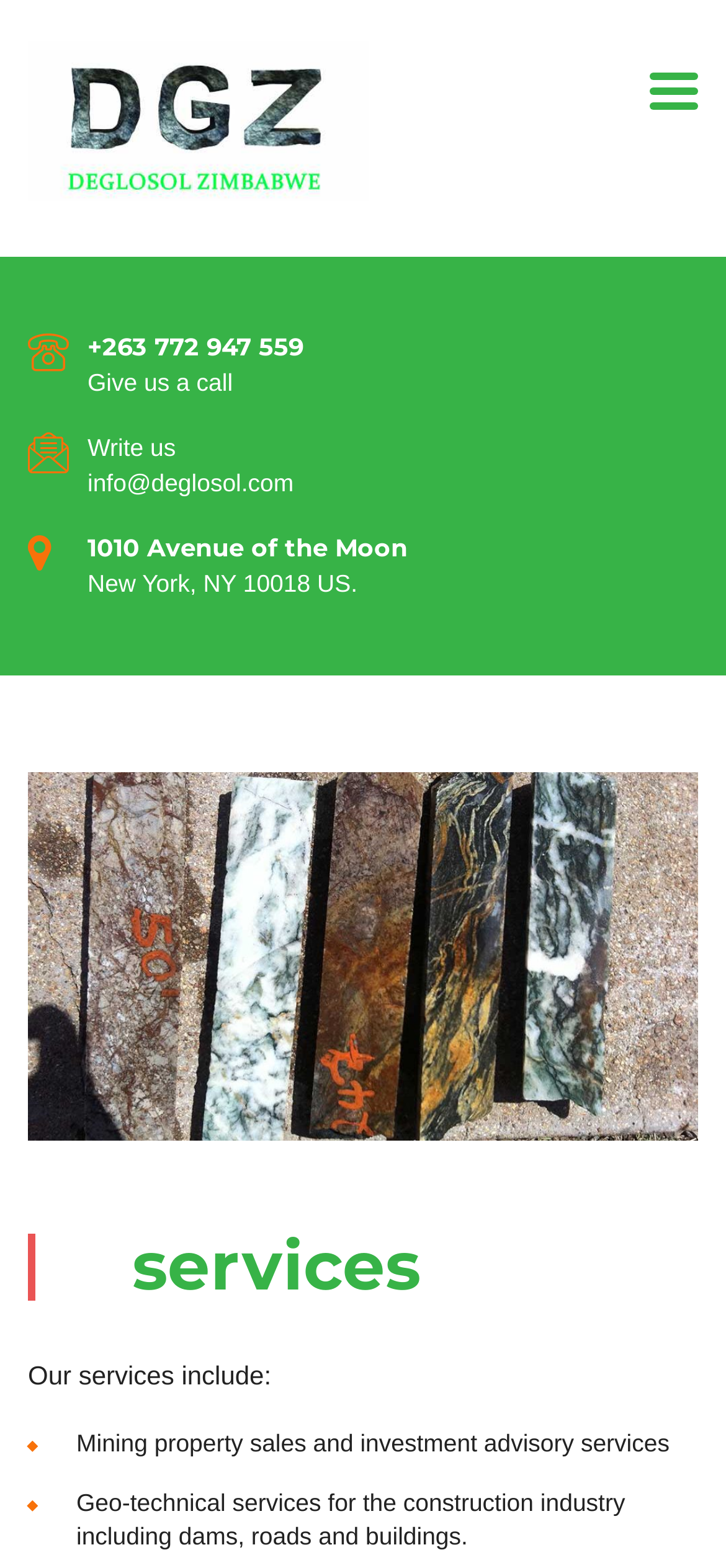What is the email address to contact?
Using the details shown in the screenshot, provide a comprehensive answer to the question.

The email address can be found in the middle section of the webpage, where the contact information is provided, and it is written as 'info@deglosol.com'.